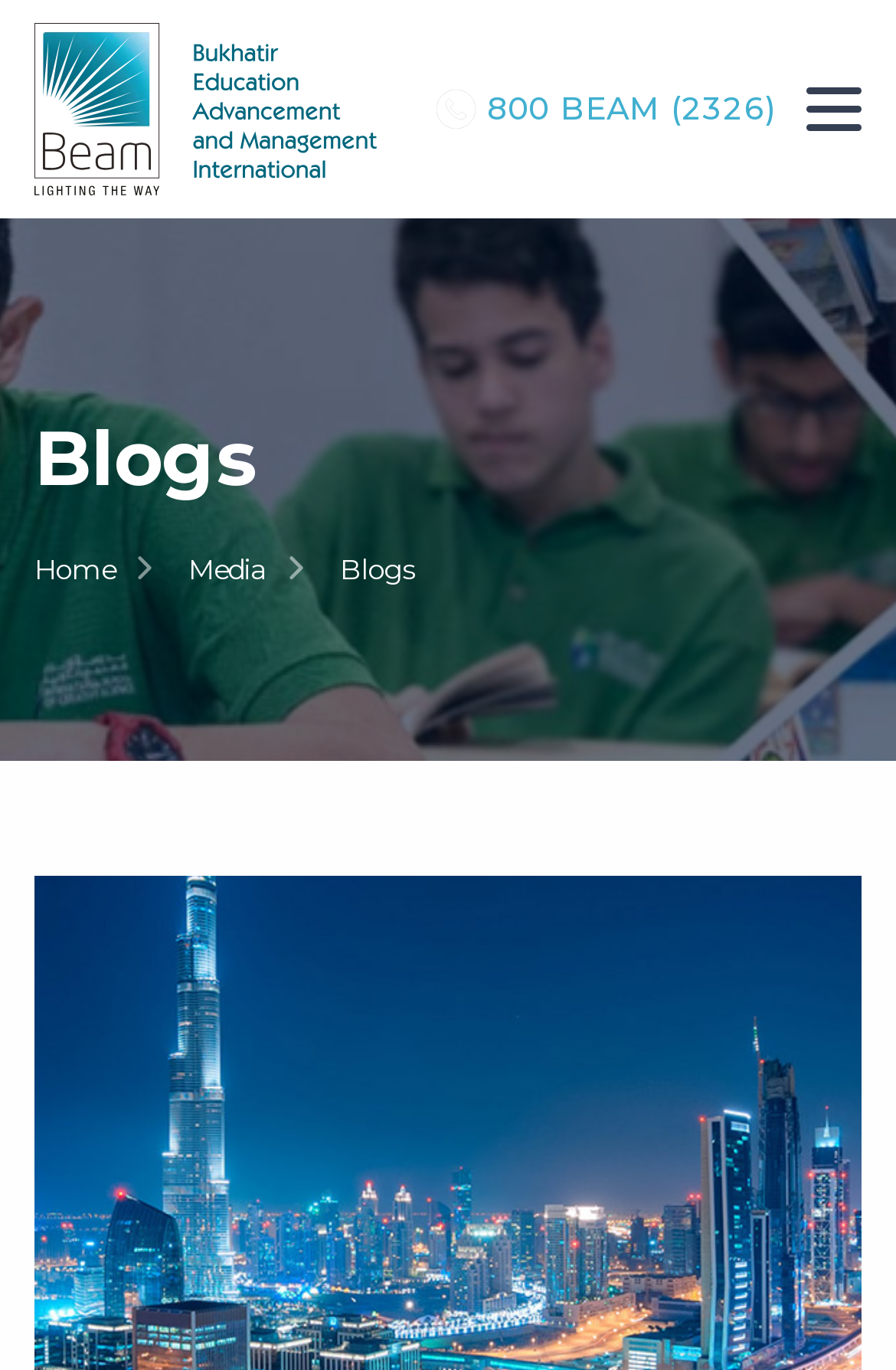Provide a thorough description of the webpage you see.

The webpage is titled "BEAM" and has a prominent link at the top left corner with no text. To the right of this link, there is another link with the text "800 BEAM (2326)" accompanied by a small image. 

At the top right corner, there is a button with no text. Below the top section, there is a heading titled "Blogs" that spans the entire width of the page. 

Under the "Blogs" heading, there is a breadcrumb navigation section that contains three links: "Home" on the left, "Media" in the middle, and "Blogs" on the right.